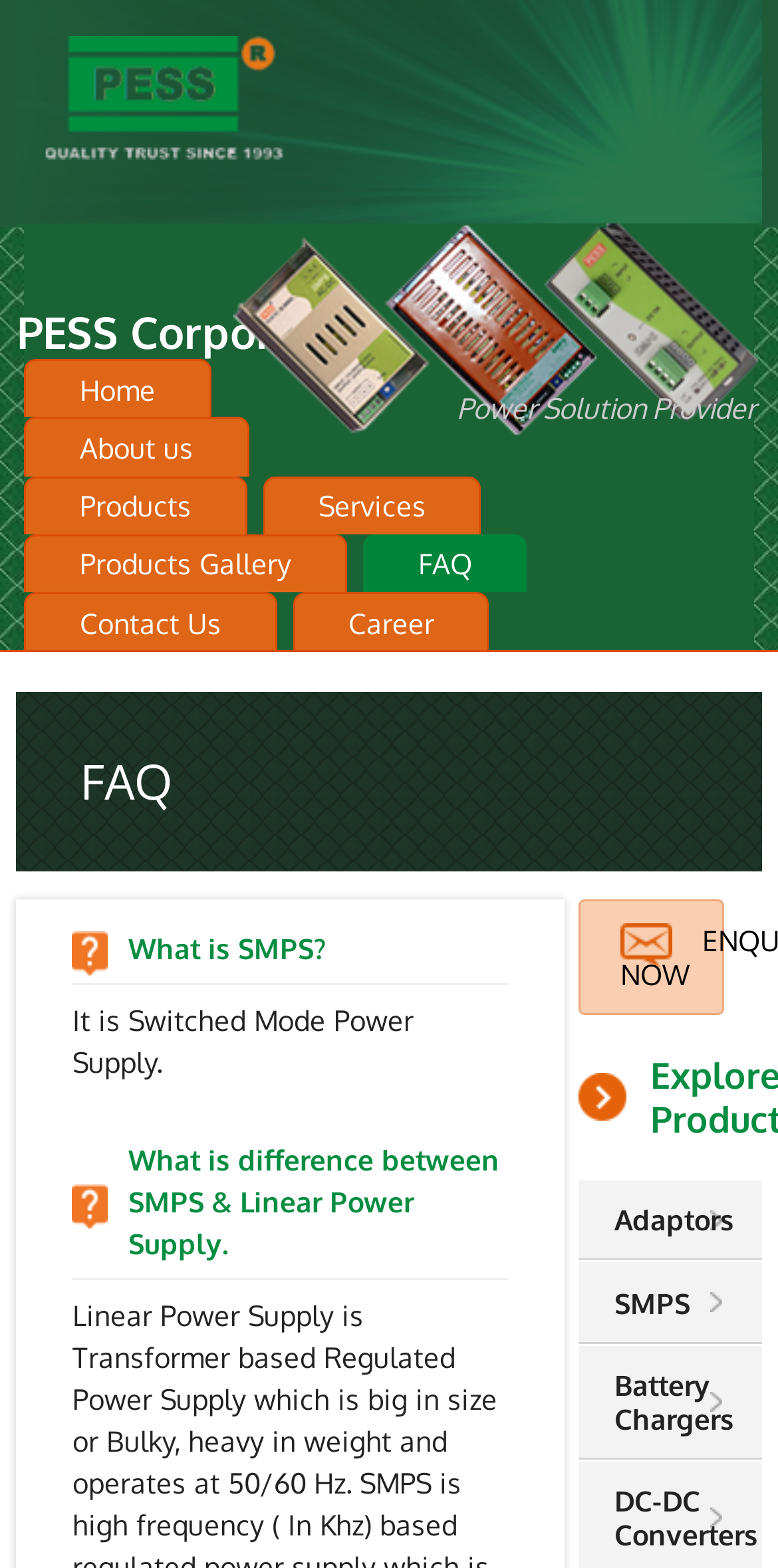Return the bounding box coordinates of the UI element that corresponds to this description: "Career". The coordinates must be given as four float numbers in the range of 0 and 1, [left, top, right, bottom].

[0.377, 0.378, 0.629, 0.415]